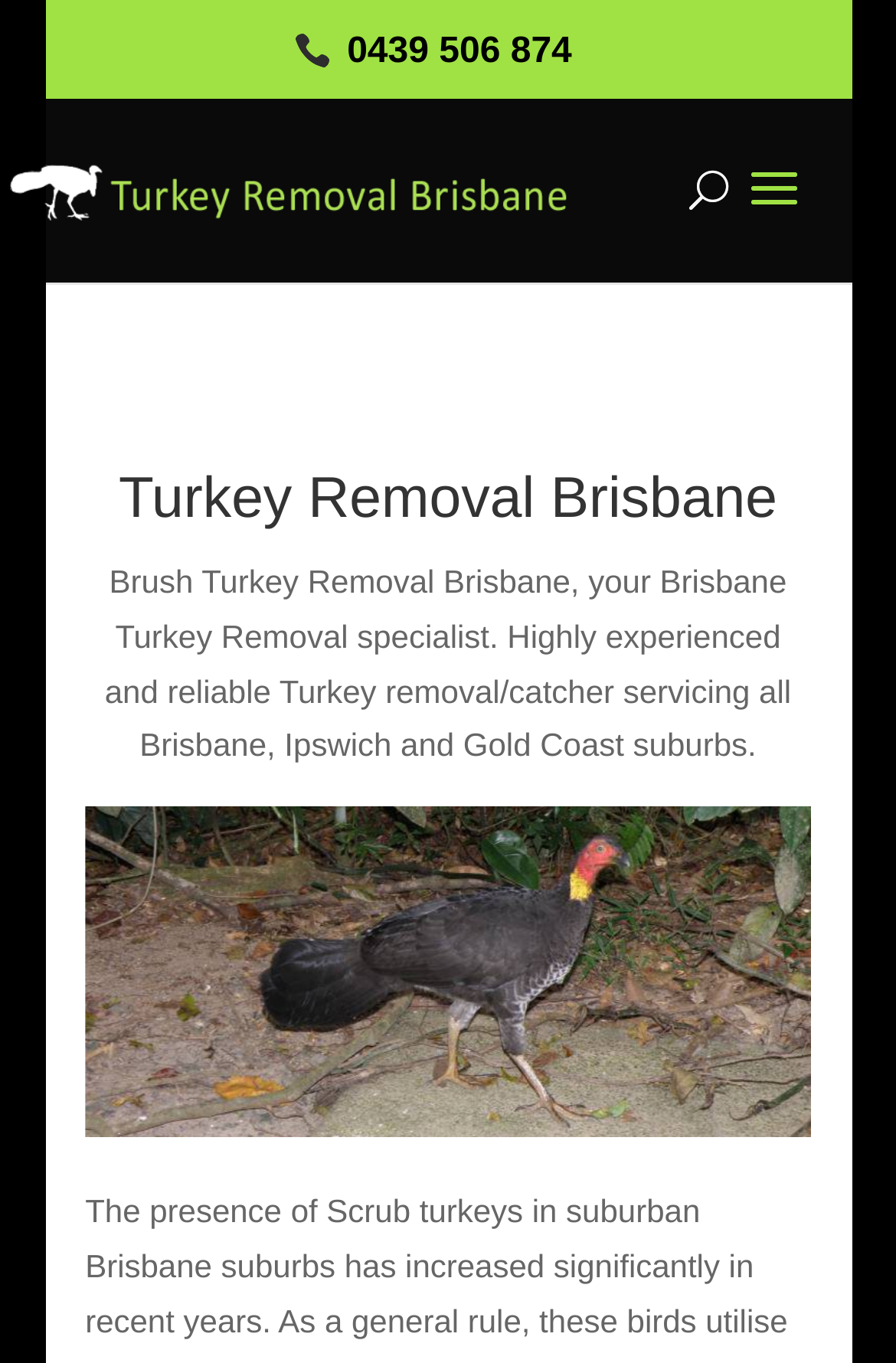Provide a comprehensive description of the webpage.

The webpage is about Brush Turkey Removal Brisbane, a specialist in turkey removal services. At the top, there is a prominent link displaying the phone number "0439 506 874". Next to it, there is a link with the text "Turkey Removal Brisbane" accompanied by an image with the same name. 

Below these elements, a search bar is located, consisting of a search box with a label "Search for:". 

The main content of the webpage is headed by a heading element with the text "Turkey Removal Brisbane". Below the heading, there is a paragraph of text that describes the services offered, including brush turkey removal, catching, and servicing all Brisbane, Ipswich, and Gold Coast suburbs. 

At the bottom, there is a link with the text "Turkey001" accompanied by an image with the same name.